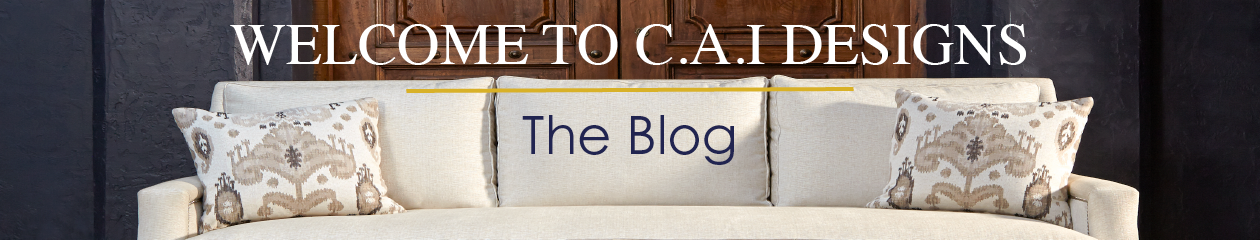What color is the line below the greeting?
Look at the webpage screenshot and answer the question with a detailed explanation.

The yellow line below the greeting 'WELCOME TO C.A.I DESIGNS' emphasizes the phrase 'The Blog', making it stand out visually and creating a clear distinction between the introduction and the blog content.